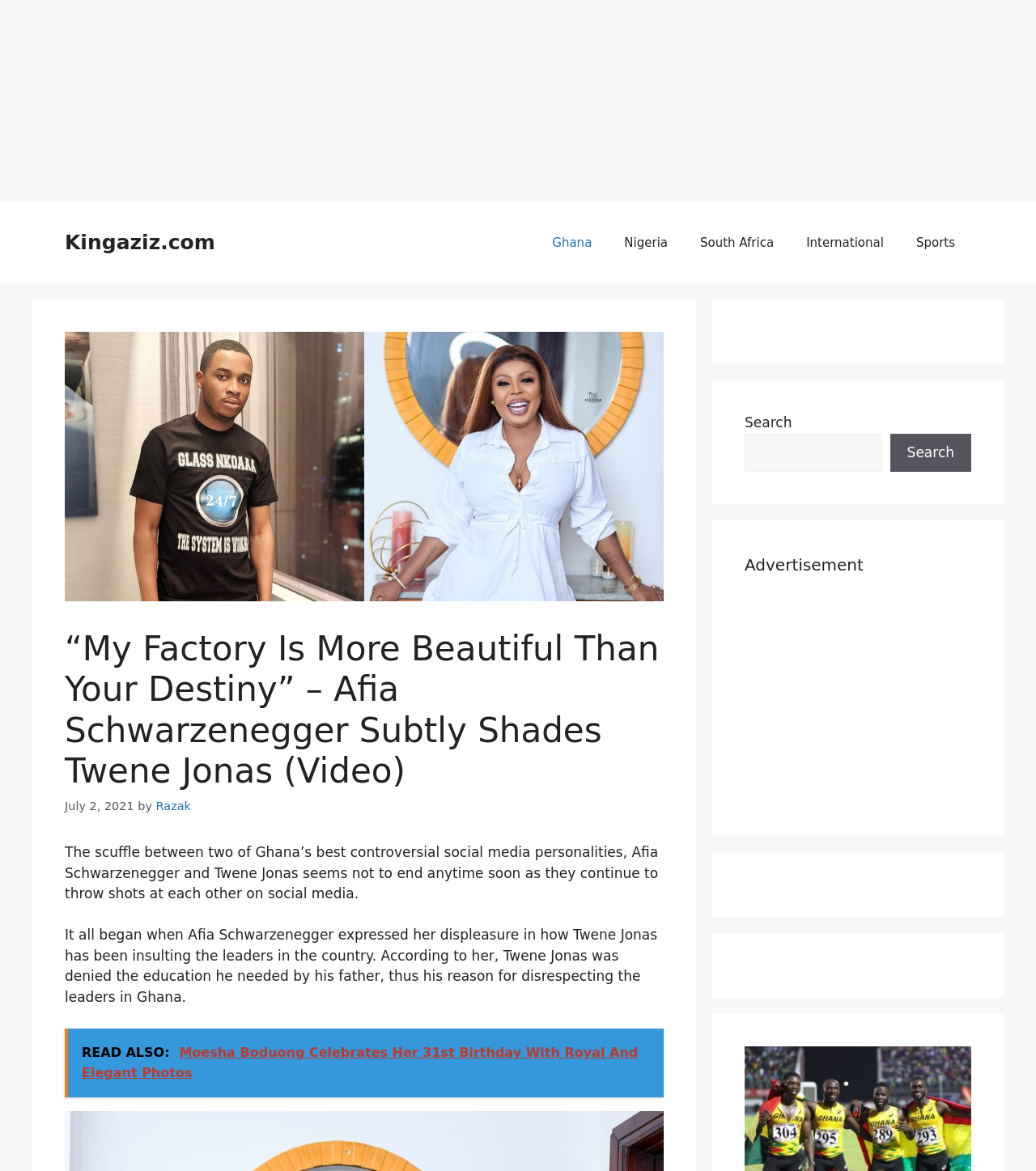Please find the bounding box coordinates of the clickable region needed to complete the following instruction: "Read the article about Moesha Boduong's birthday". The bounding box coordinates must consist of four float numbers between 0 and 1, i.e., [left, top, right, bottom].

[0.062, 0.878, 0.641, 0.937]